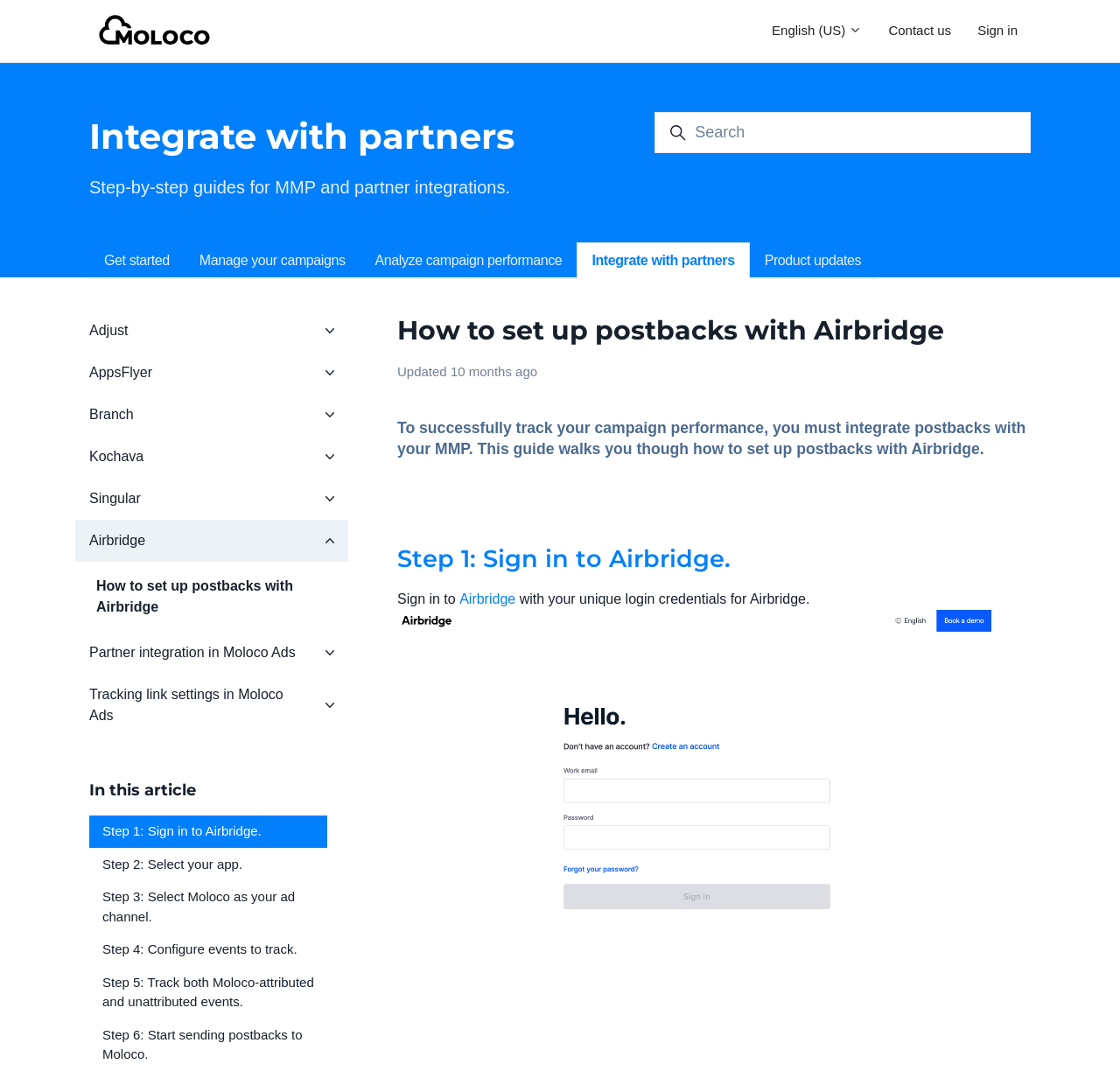Identify the bounding box coordinates of the specific part of the webpage to click to complete this instruction: "Select Airbridge".

[0.08, 0.482, 0.272, 0.521]